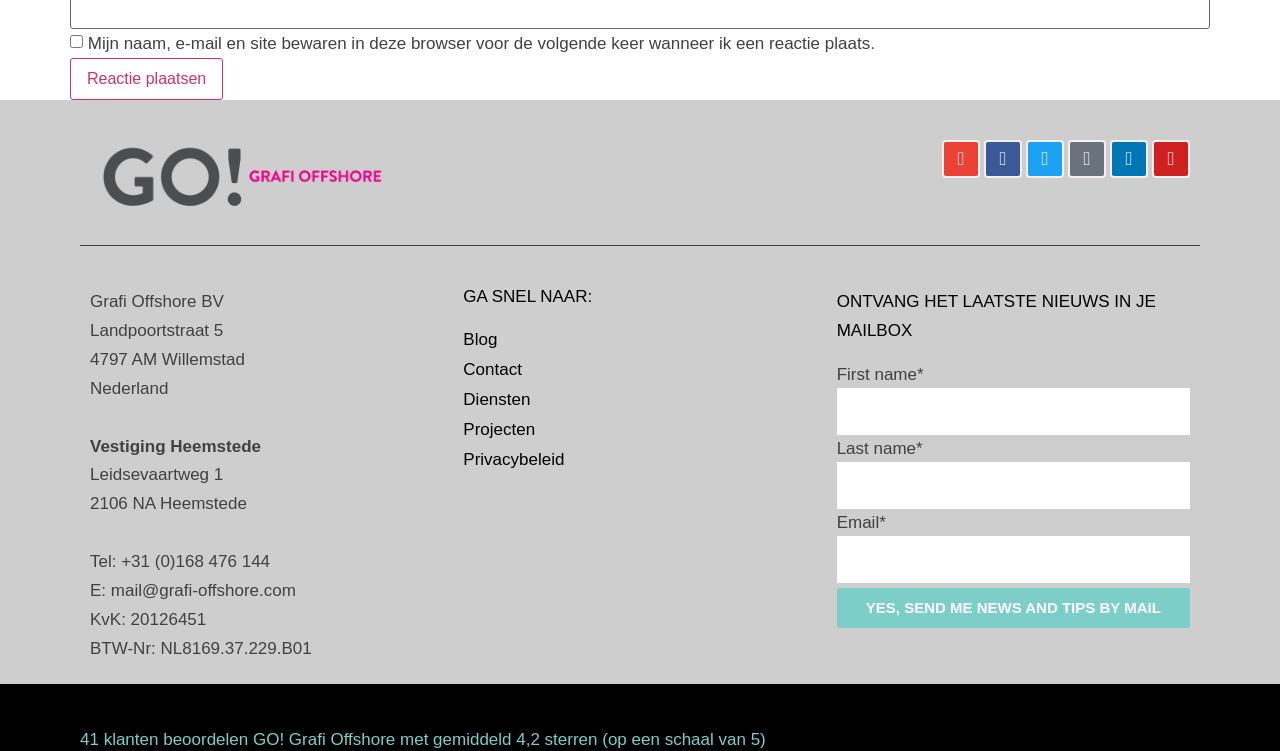What is the company name?
Please provide a single word or phrase as your answer based on the image.

Grafi Offshore BV